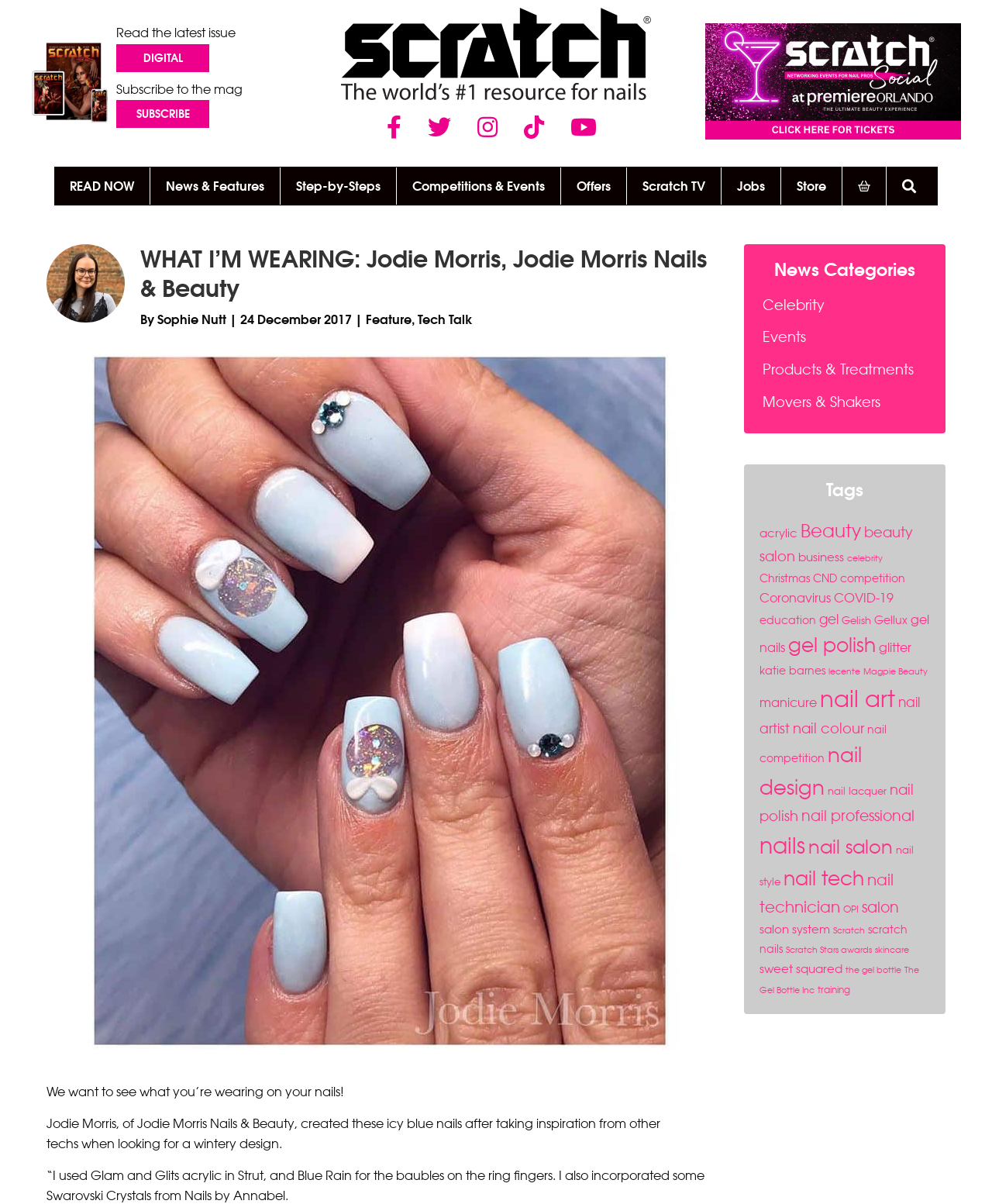What is the name of the nail artist featured?
Based on the screenshot, provide a one-word or short-phrase response.

Jodie Morris